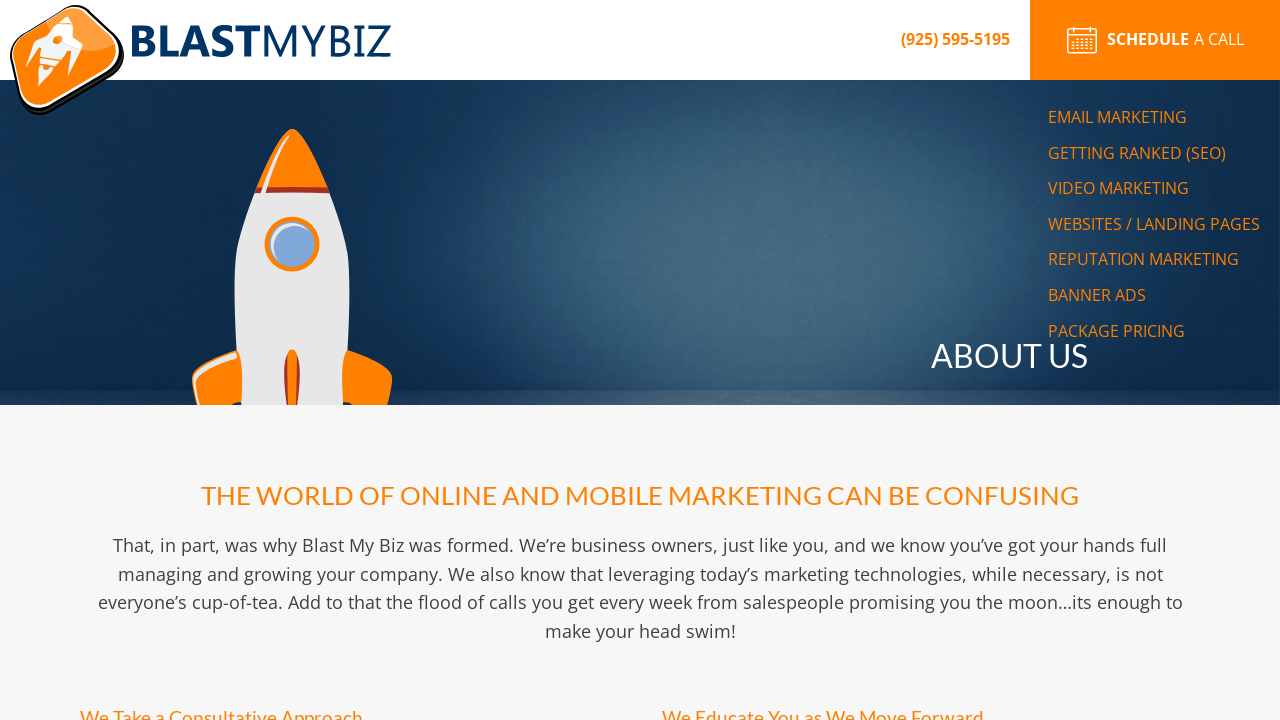Please find the bounding box coordinates for the clickable element needed to perform this instruction: "click the company logo".

[0.008, 0.007, 0.097, 0.16]